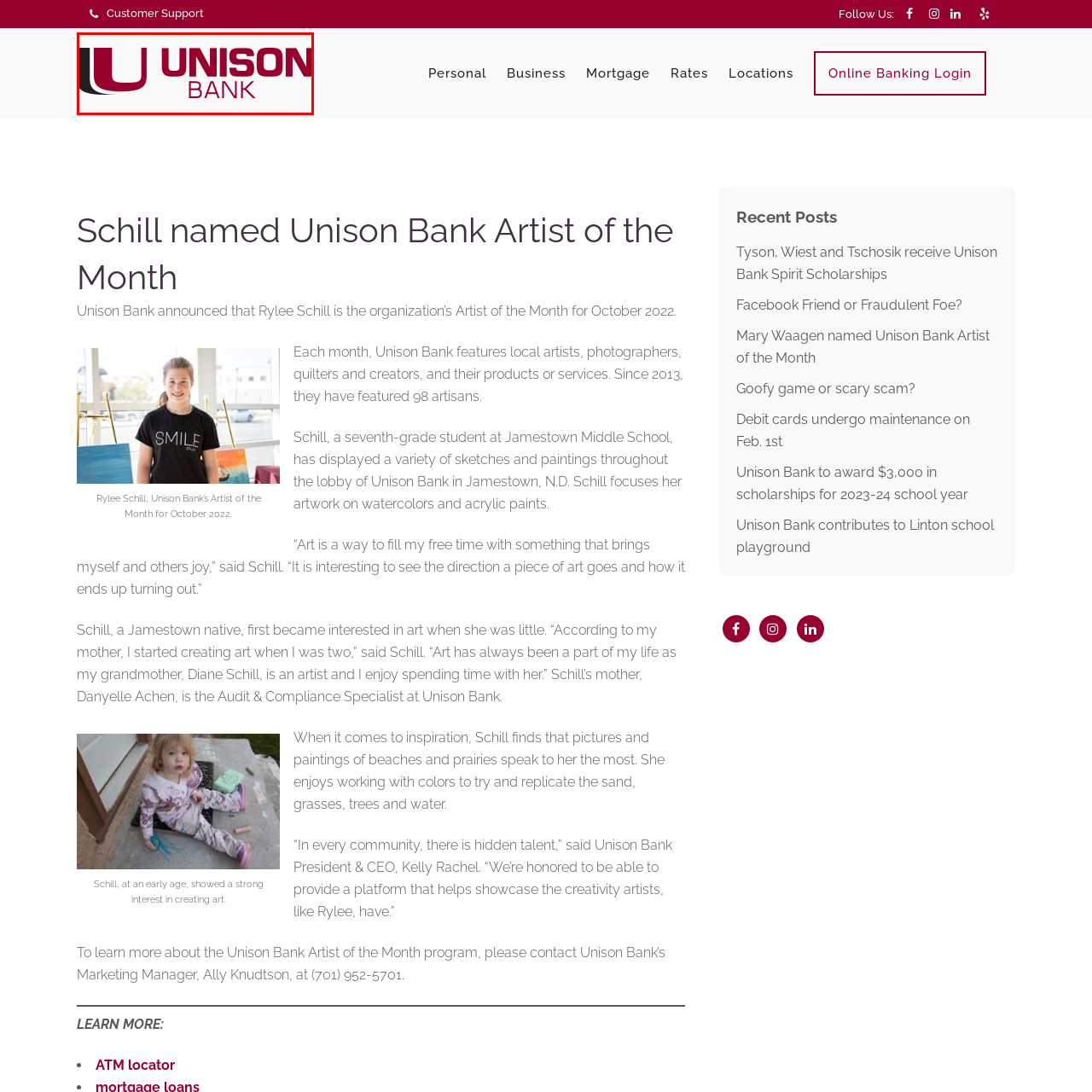Inspect the section within the red border, What is the name of the artist honored as Artist of the Month for October 2022? Provide a one-word or one-phrase answer.

Rylee Schill